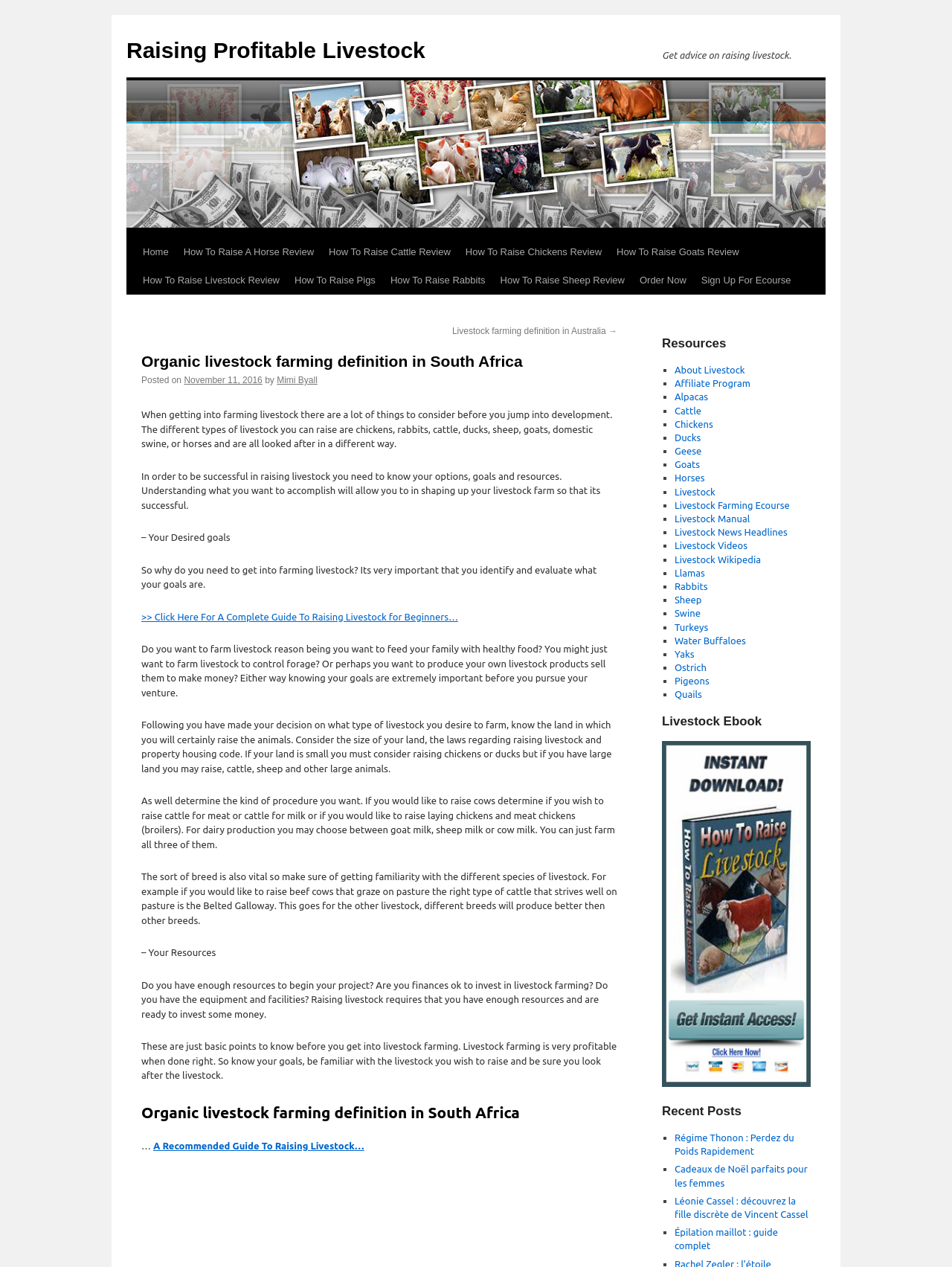Using the webpage screenshot and the element description Rabbits, determine the bounding box coordinates. Specify the coordinates in the format (top-left x, top-left y, bottom-right x, bottom-right y) with values ranging from 0 to 1.

[0.709, 0.459, 0.743, 0.467]